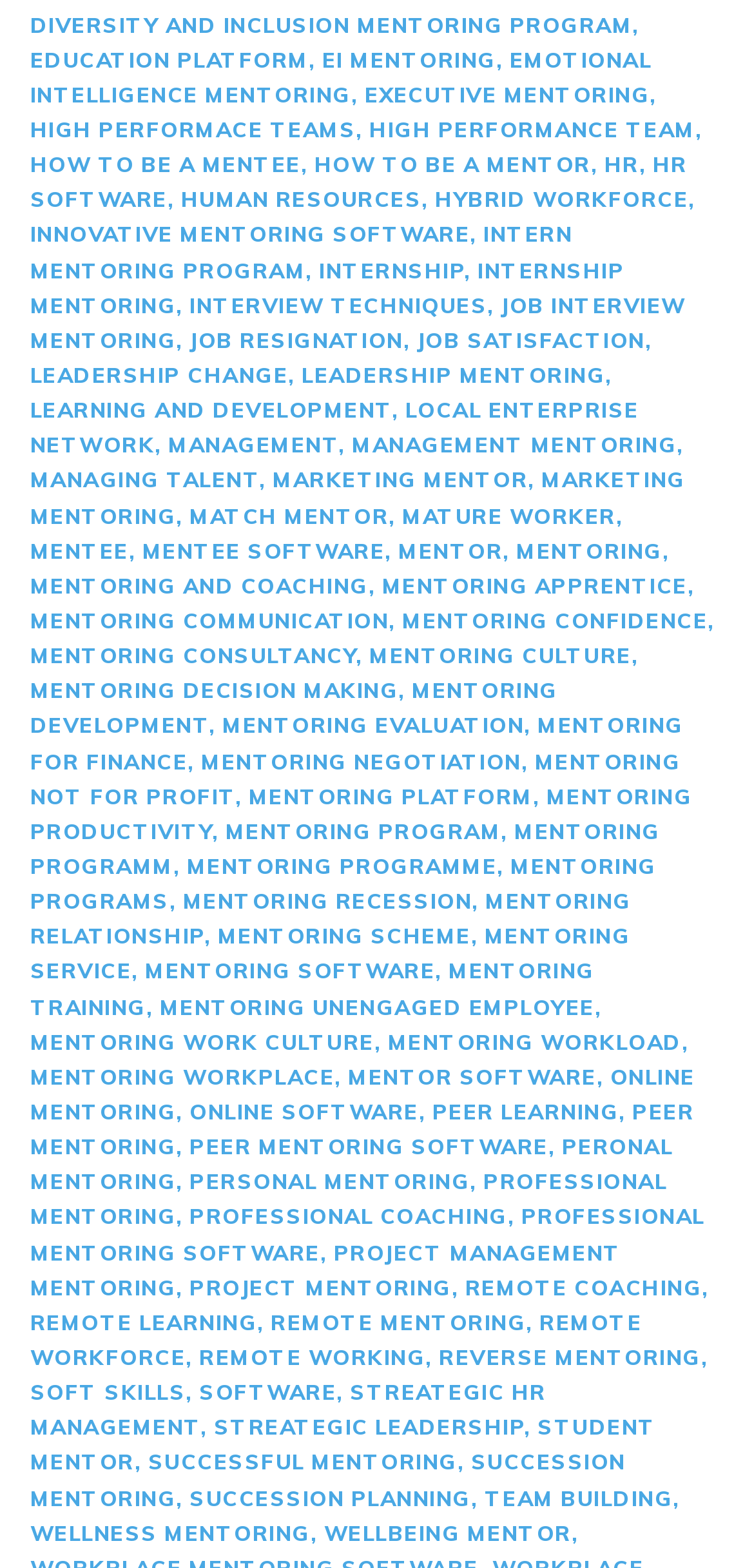What is the main topic of this webpage?
Based on the image, give a concise answer in the form of a single word or short phrase.

Mentoring